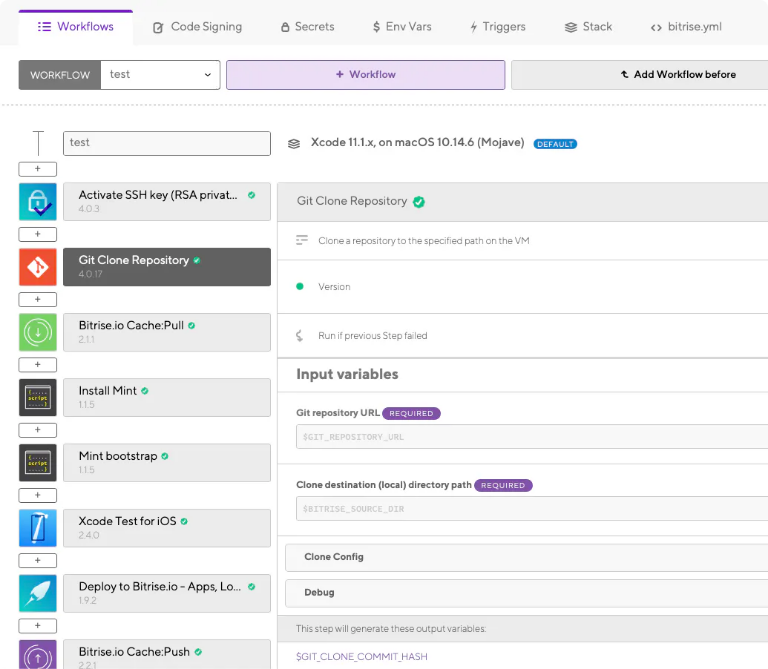Utilize the information from the image to answer the question in detail:
What is the purpose of the 'Git Clone Repository' step?

The 'Git Clone Repository' step is designed to clone a repository to a specified path on the virtual machine (VM), as outlined in the workflow.